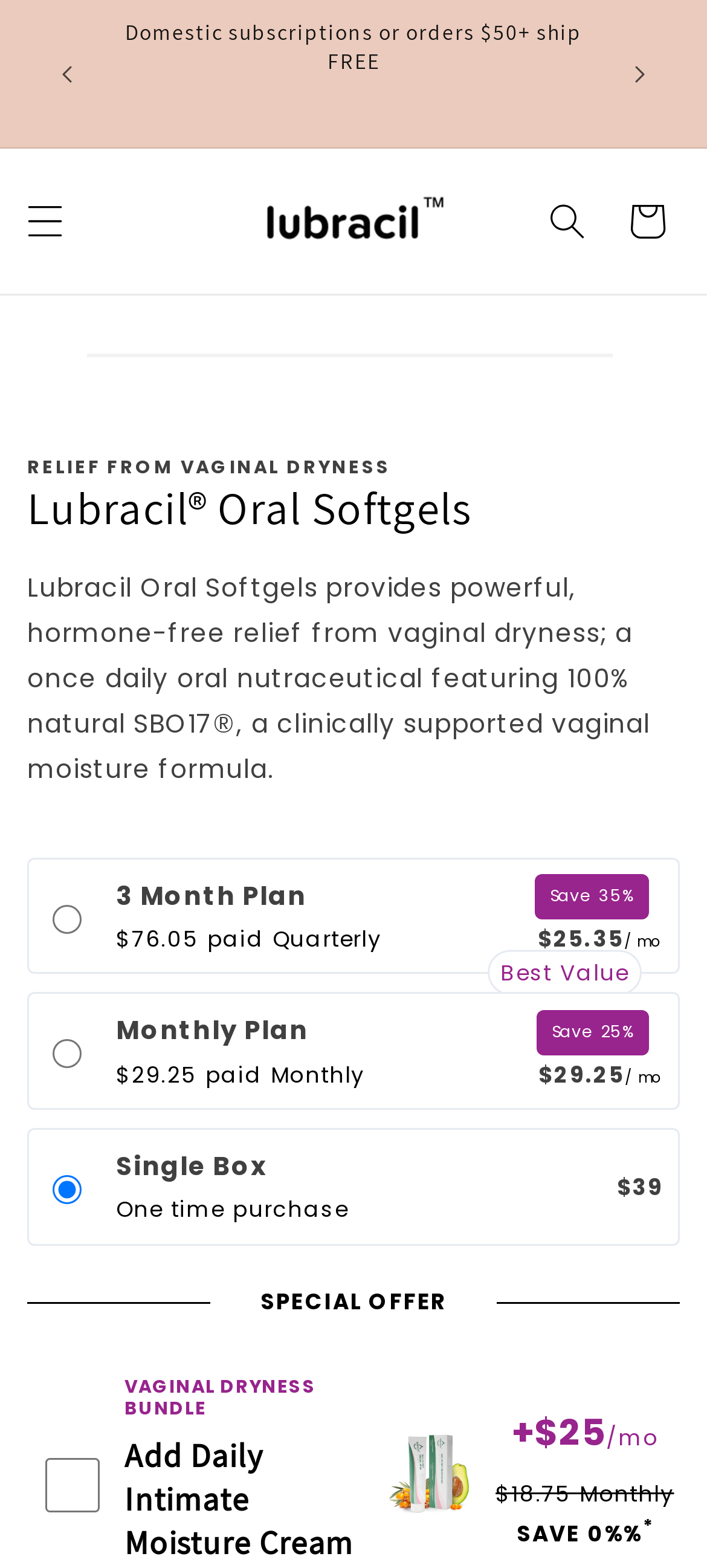Give a one-word or one-phrase response to the question: 
What is the name of the product?

Lubracil Oral Softgels